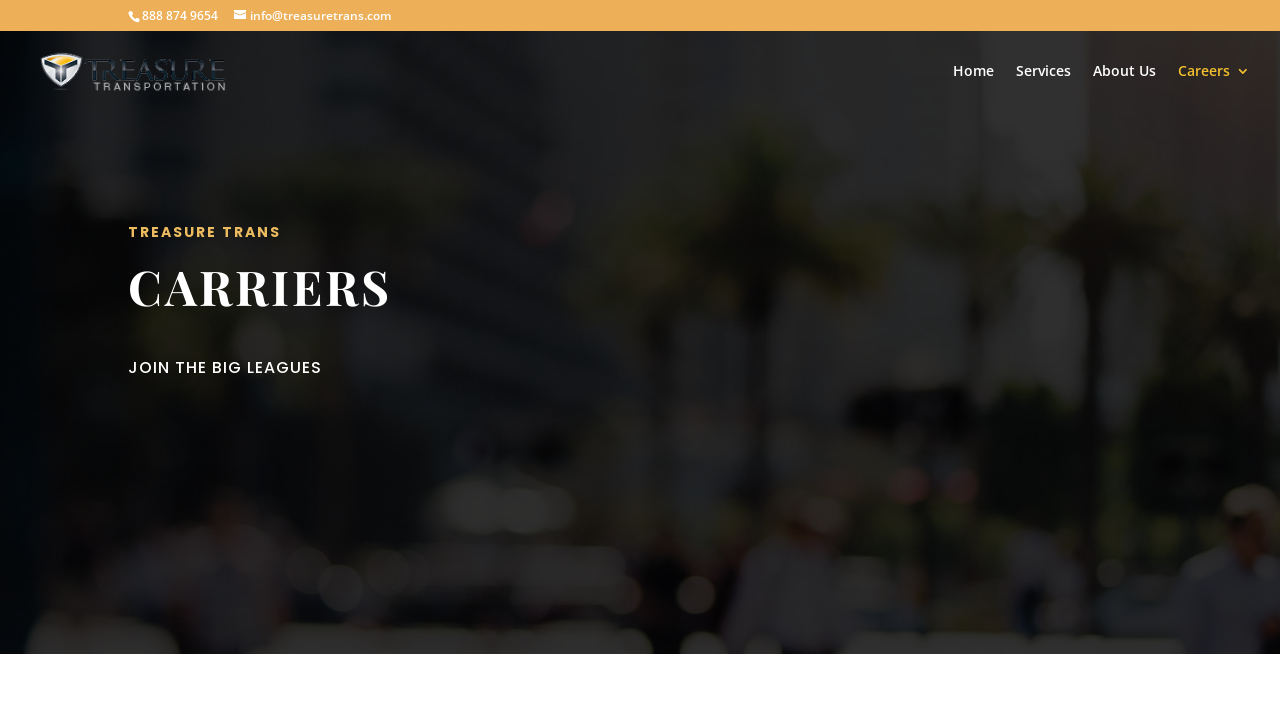What are the main sections of the website?
Refer to the screenshot and deliver a thorough answer to the question presented.

The main sections of the website can be found in the navigation menu at the top of the webpage, which includes links to Home, Services, About Us, and Careers.